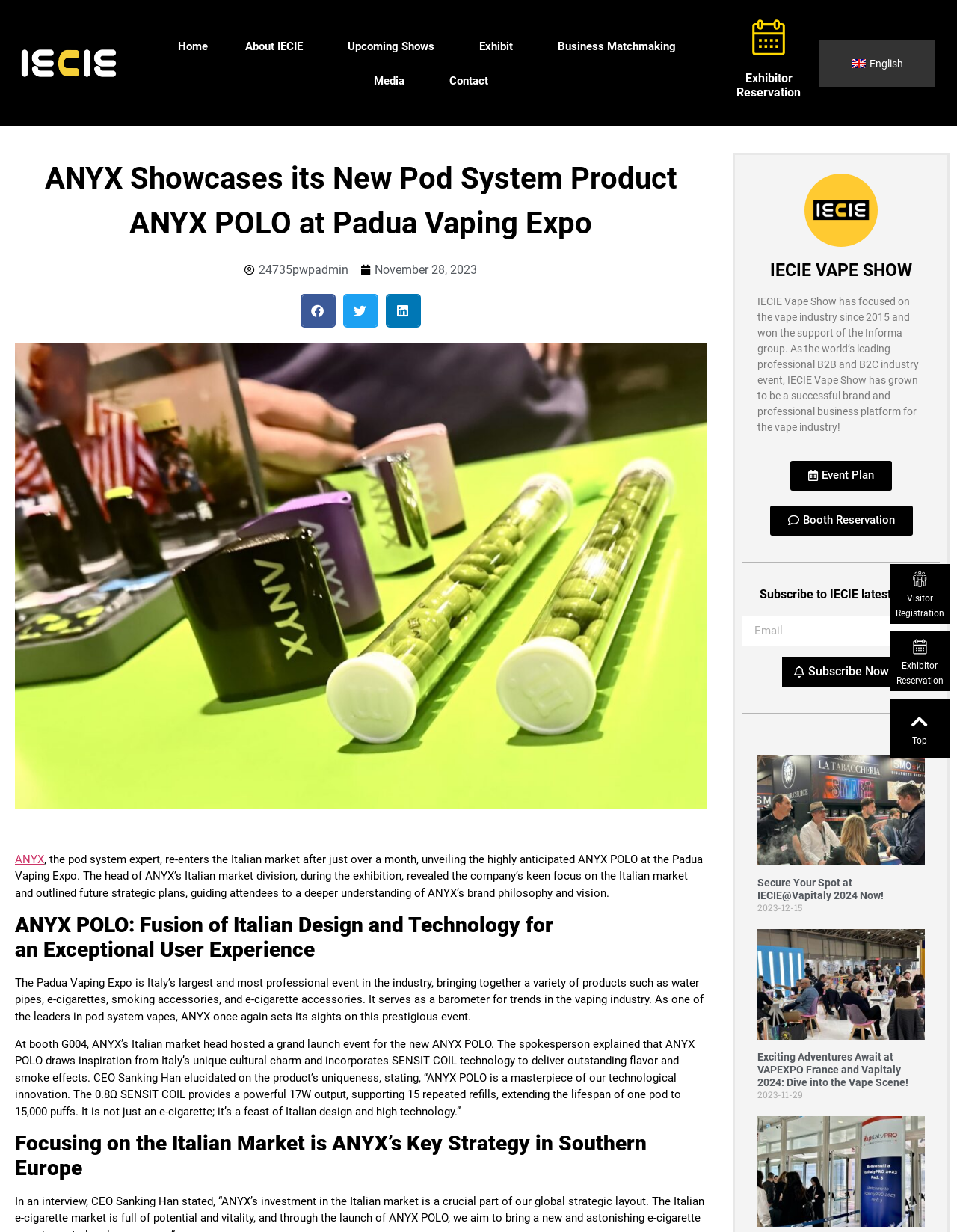Identify the bounding box coordinates of the region that needs to be clicked to carry out this instruction: "Click on the 'Home' link". Provide these coordinates as four float numbers ranging from 0 to 1, i.e., [left, top, right, bottom].

[0.166, 0.023, 0.237, 0.051]